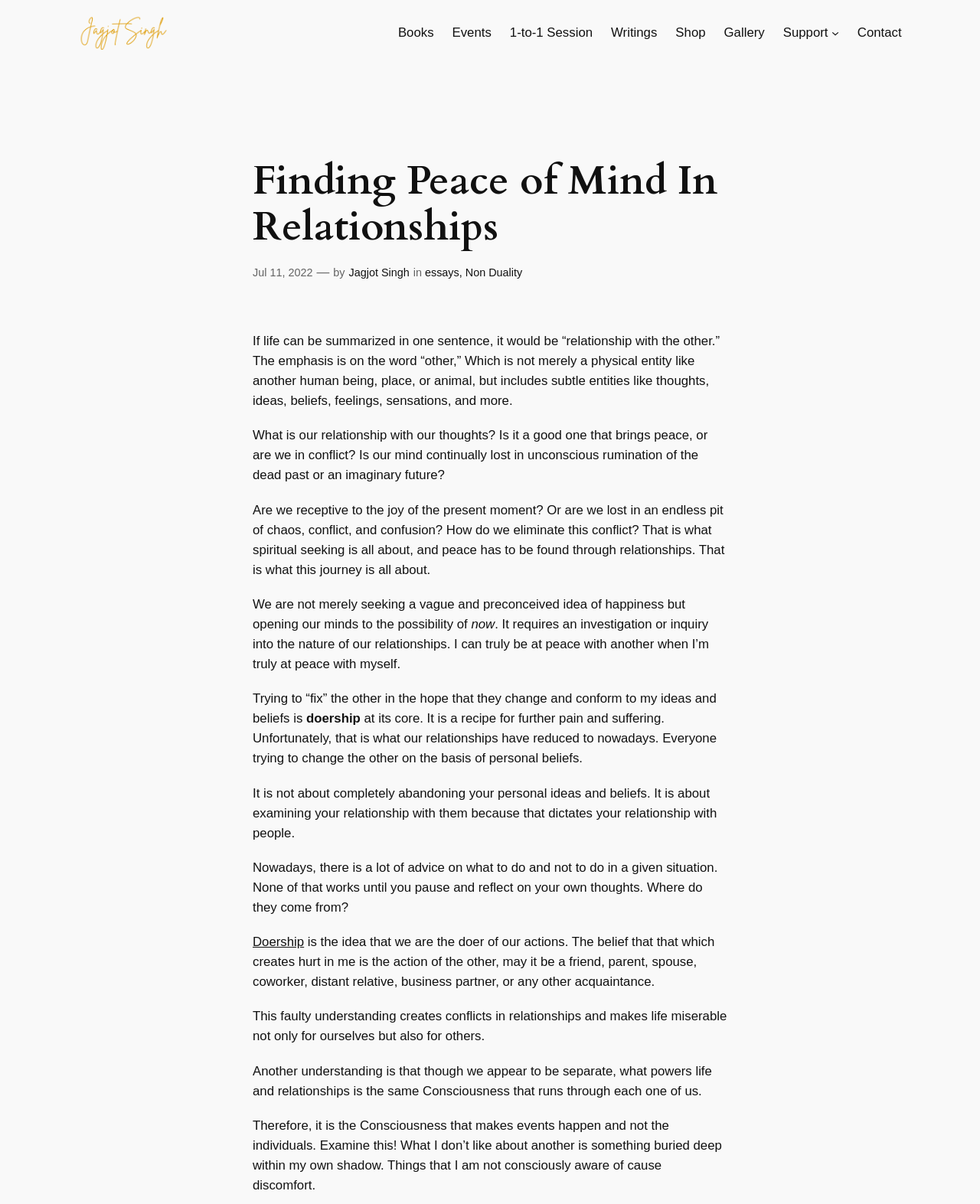Extract the main headline from the webpage and generate its text.

Finding Peace of Mind In Relationships